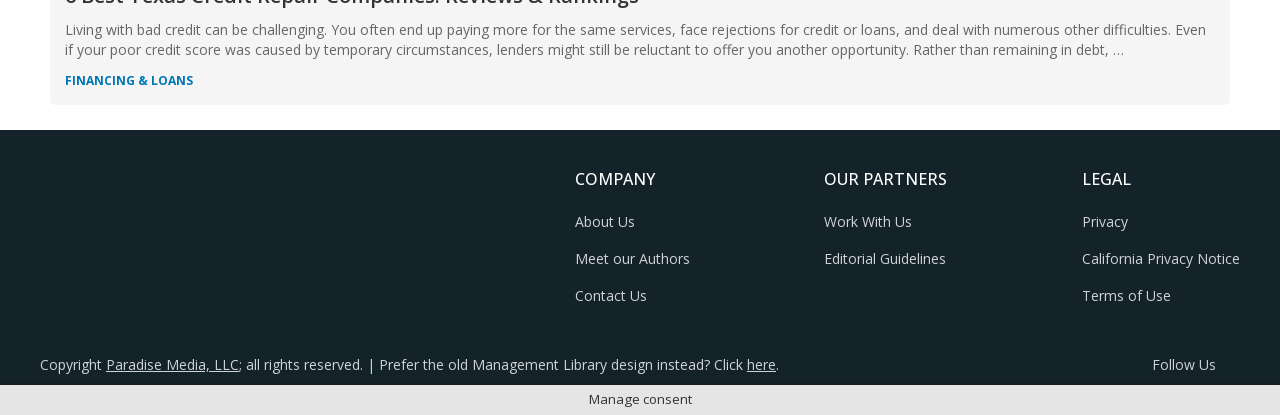Determine the bounding box coordinates of the region that needs to be clicked to achieve the task: "Follow us".

[0.9, 0.854, 0.95, 0.9]